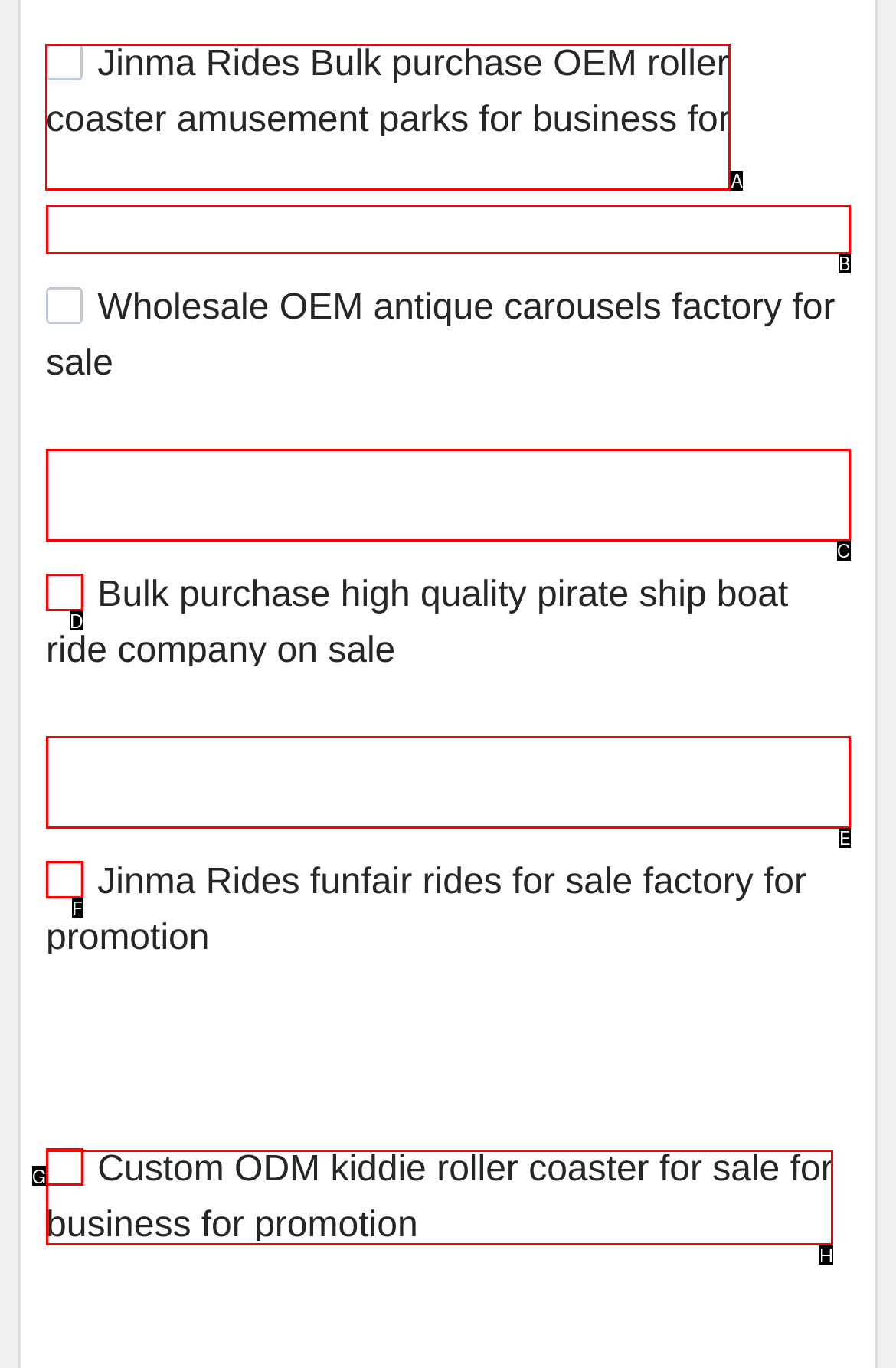Decide which letter you need to select to fulfill the task: Click the link to Jinma Rides Bulk purchase OEM roller coaster amusement parks for business for promotion
Answer with the letter that matches the correct option directly.

A